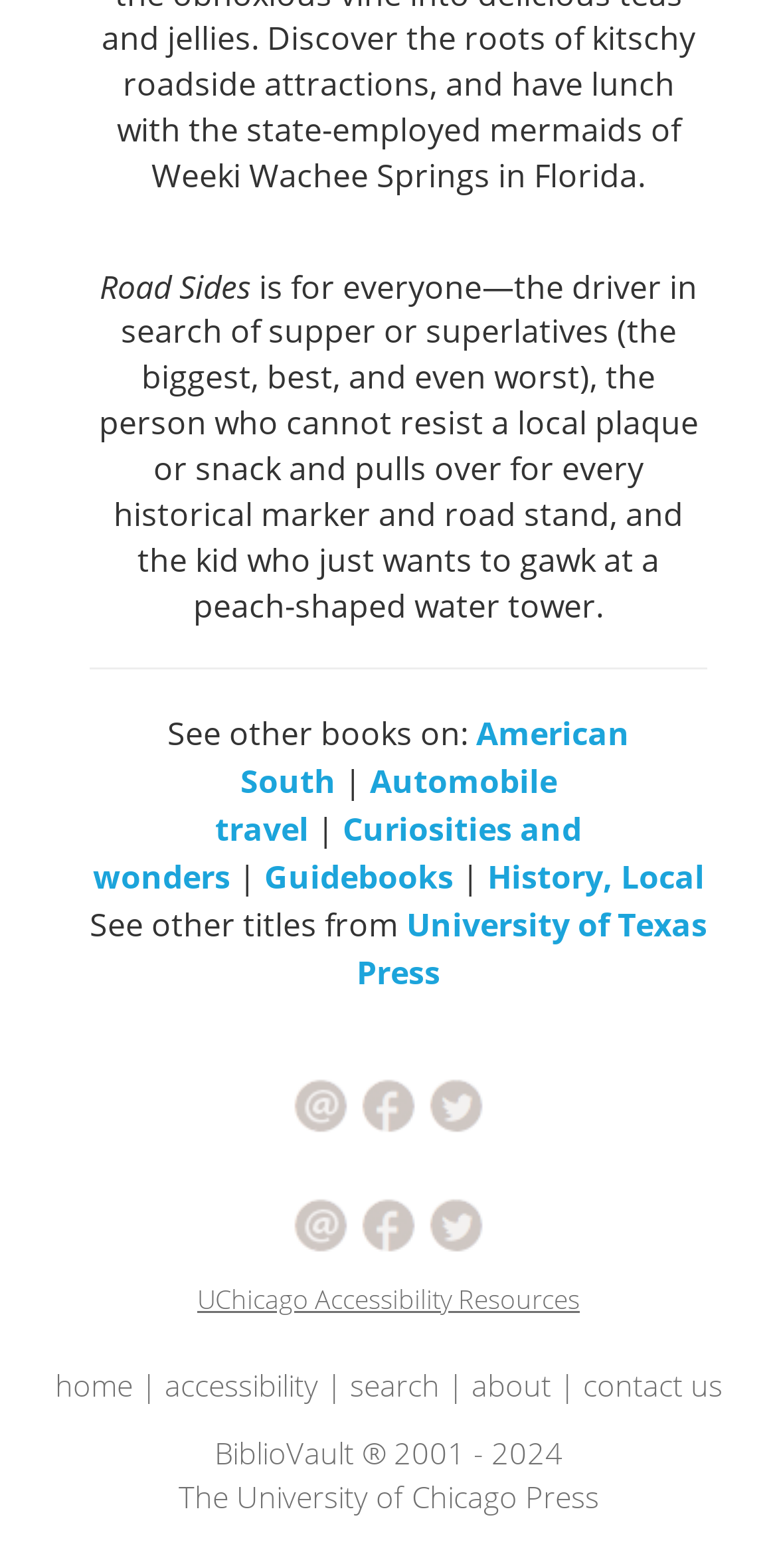Locate the bounding box coordinates of the element that needs to be clicked to carry out the instruction: "Visit University of Texas Press". The coordinates should be given as four float numbers ranging from 0 to 1, i.e., [left, top, right, bottom].

[0.459, 0.576, 0.91, 0.635]